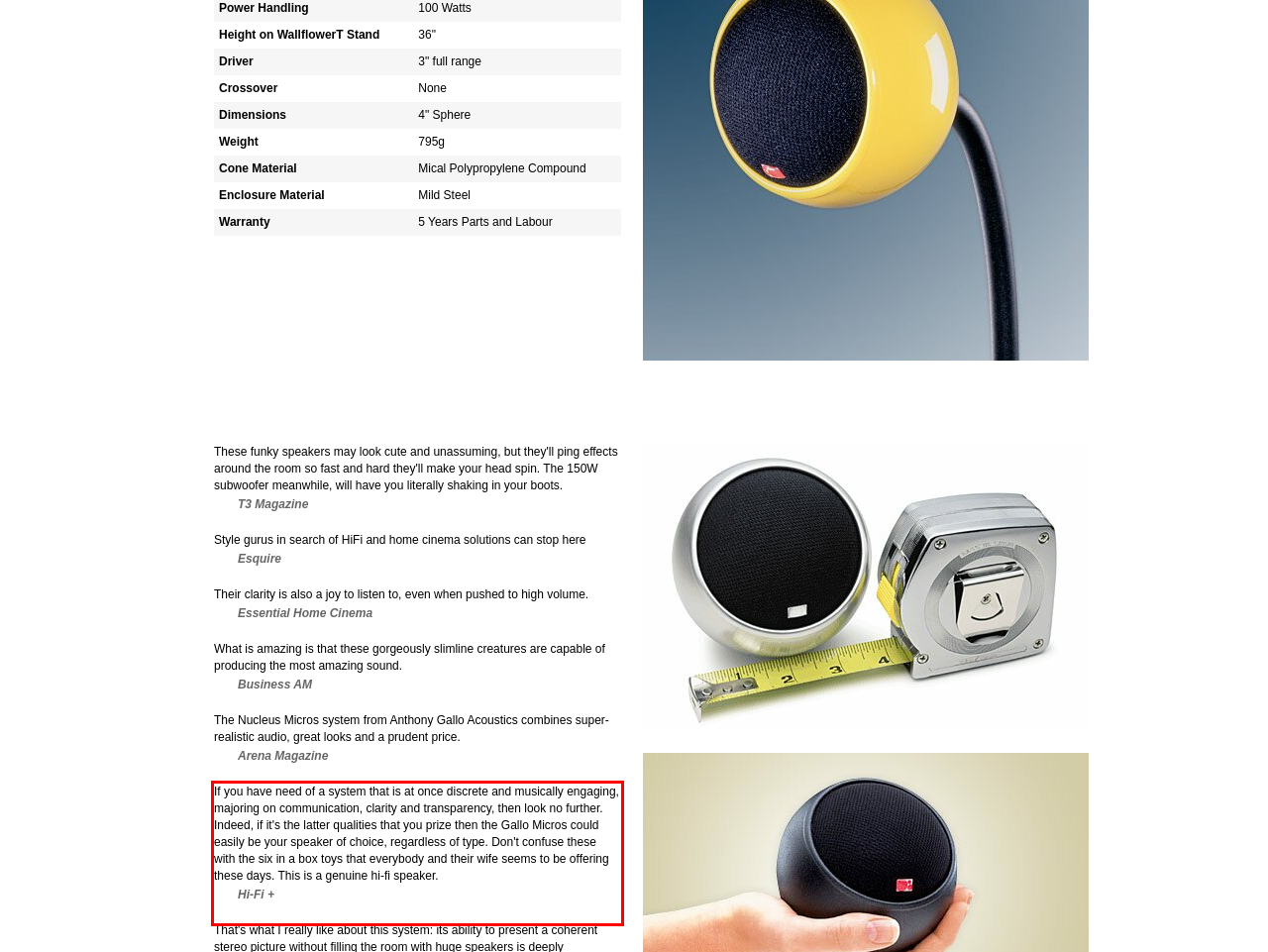You are provided with a screenshot of a webpage featuring a red rectangle bounding box. Extract the text content within this red bounding box using OCR.

If you have need of a system that is at once discrete and musically engaging, majoring on communication, clarity and transparency, then look no further. Indeed, if it's the latter qualities that you prize then the Gallo Micros could easily be your speaker of choice, regardless of type. Don't confuse these with the six in a box toys that everybody and their wife seems to be offering these days. This is a genuine hi-fi speaker. Hi-Fi +